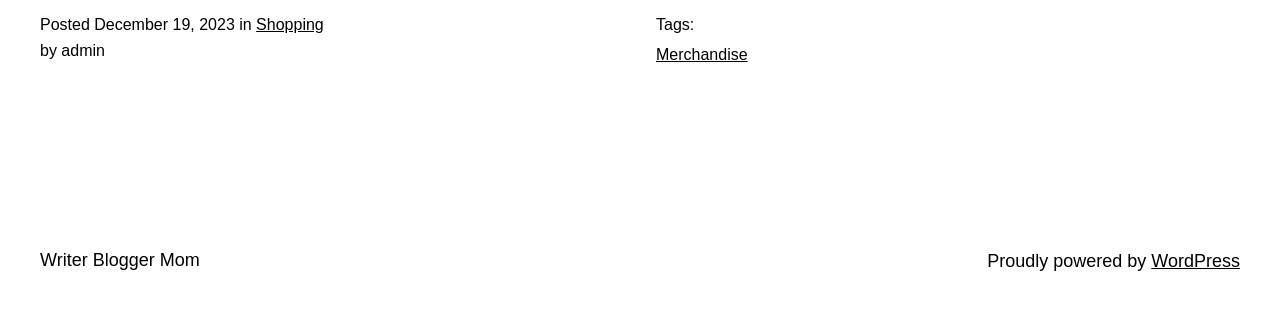What is the date of the post?
Please answer the question with as much detail and depth as you can.

I found the date of the post by looking at the static text element that says 'December 19, 2023' which is a child element of the time element with an empty string as its text.